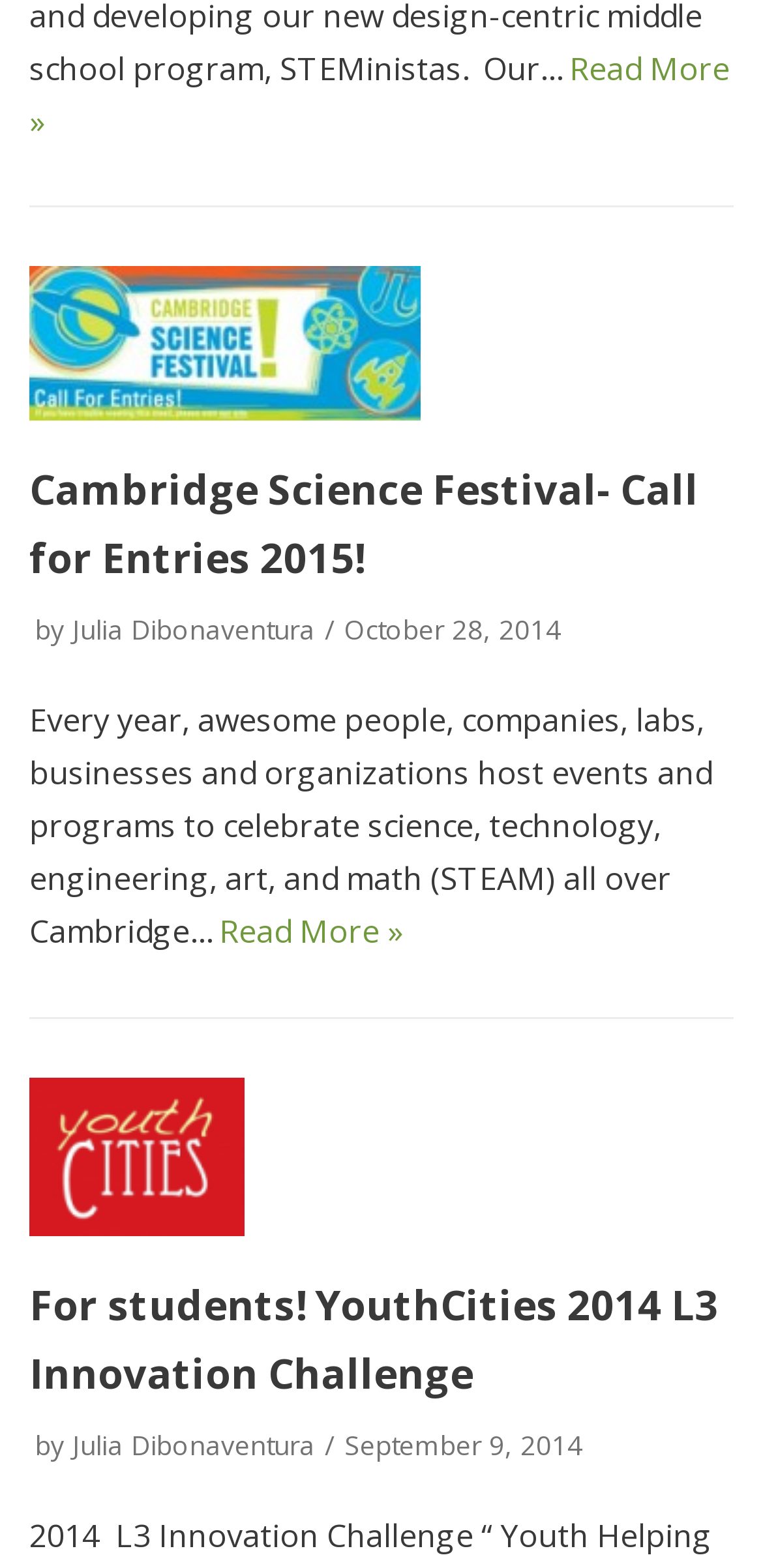Provide your answer to the question using just one word or phrase: What is the date of the first article?

October 28, 2014